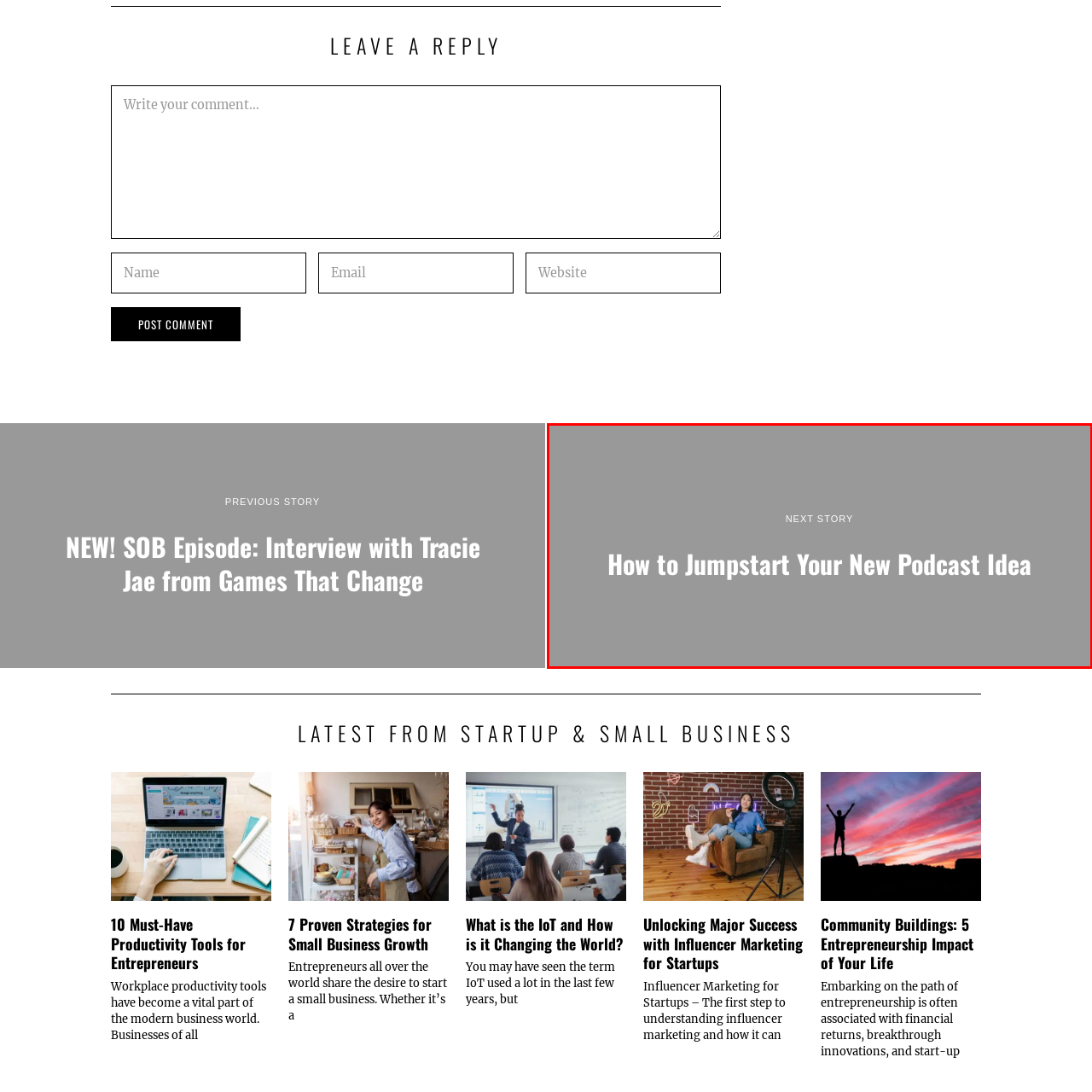Please look at the image highlighted by the red box, Is the font of the header modern?
 Provide your answer using a single word or phrase.

Yes